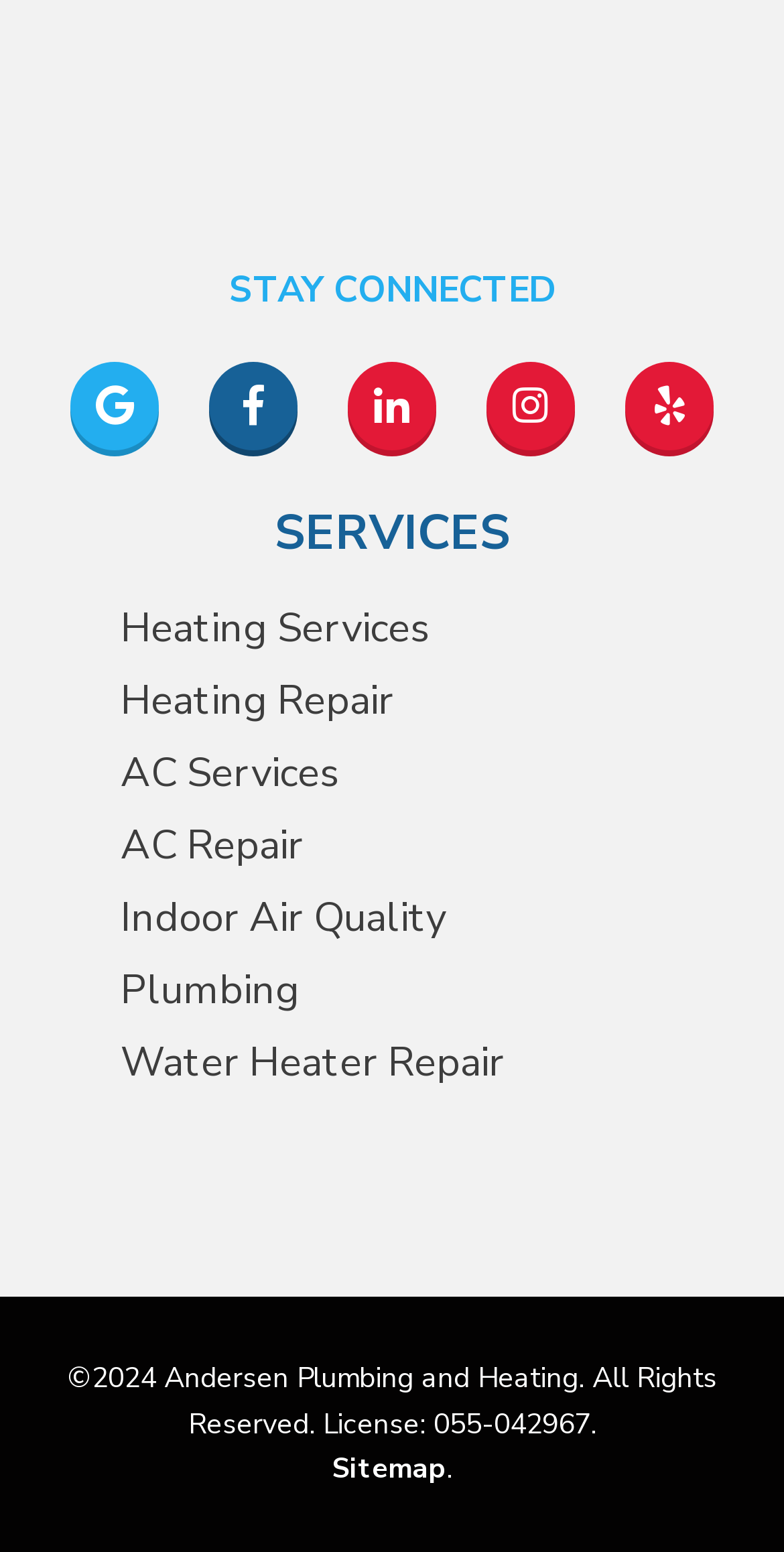Select the bounding box coordinates of the element I need to click to carry out the following instruction: "View Heating Services".

[0.154, 0.388, 0.549, 0.423]